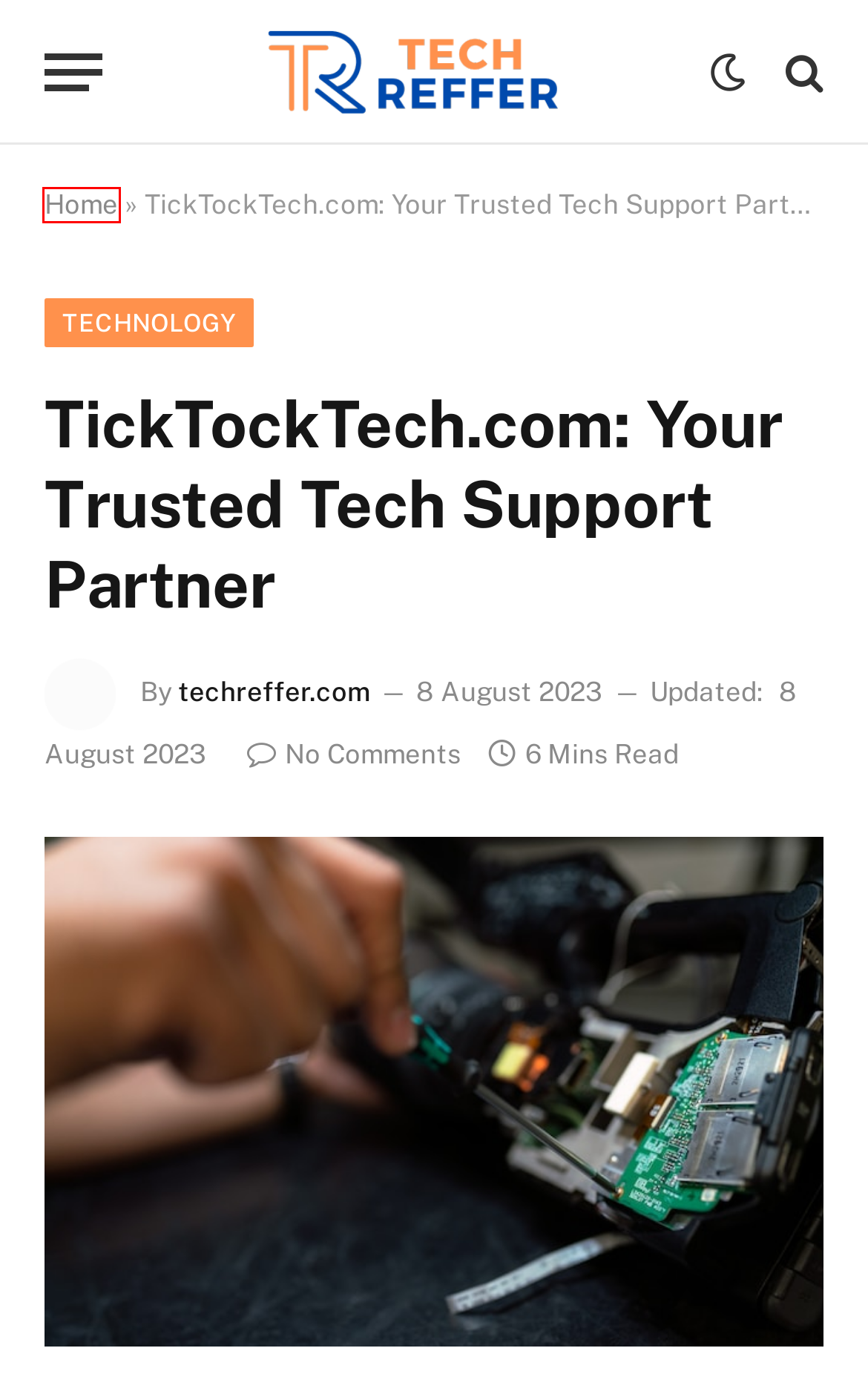With the provided webpage screenshot containing a red bounding box around a UI element, determine which description best matches the new webpage that appears after clicking the selected element. The choices are:
A. Privacy Policy - Tech Reffer
B. TickTockTech Archives - Tech Reffer
C. Computer Repair in Port Moody, British Columbia V3H - TickTockTech - Computer Repair Vancouver
D. techreffer.com, Author at Tech Reffer
E. USA vs Mexico - An Extensive Comparative Analysis - Tech Reffer
F. Tech Reffer - Innovate Inspire Infinite Tech
G. IT AND SOFTWARE DEVELOPMENT SERVICES - Tech Reffer
H. Terms of Use - Tech Reffer

F